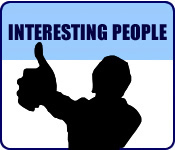What is the potential purpose of this graphic design?
Could you answer the question with a detailed and thorough explanation?

The caption suggests that this graphic design could effectively serve as a promotional or informational element for events or programs aimed at highlighting notable figures or inspiring stories, implying that its purpose is to draw attention to or provide information about a particular topic or event.